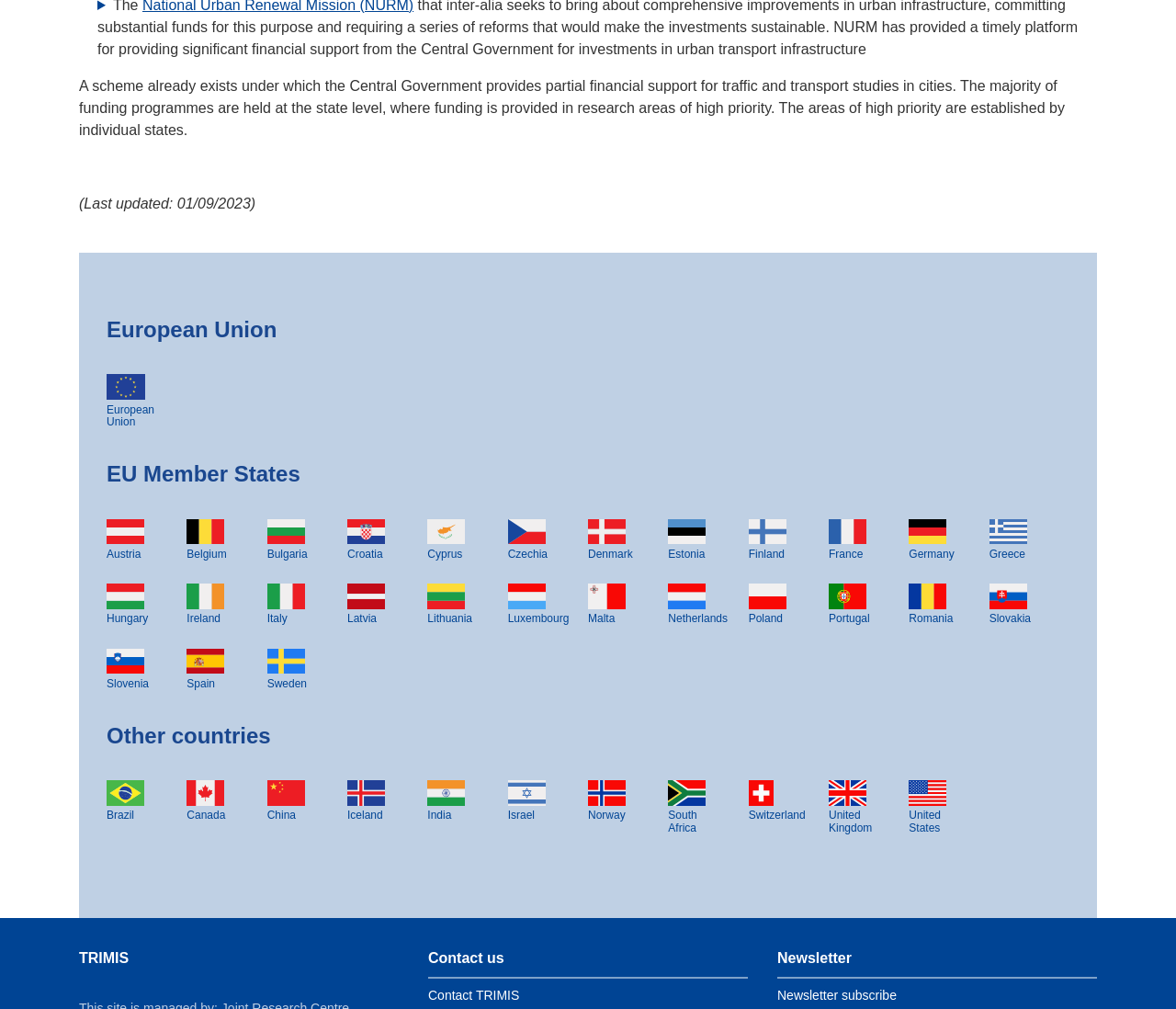Determine the bounding box for the HTML element described here: "Estonia". The coordinates should be given as [left, top, right, bottom] with each number being a float between 0 and 1.

[0.568, 0.543, 0.599, 0.556]